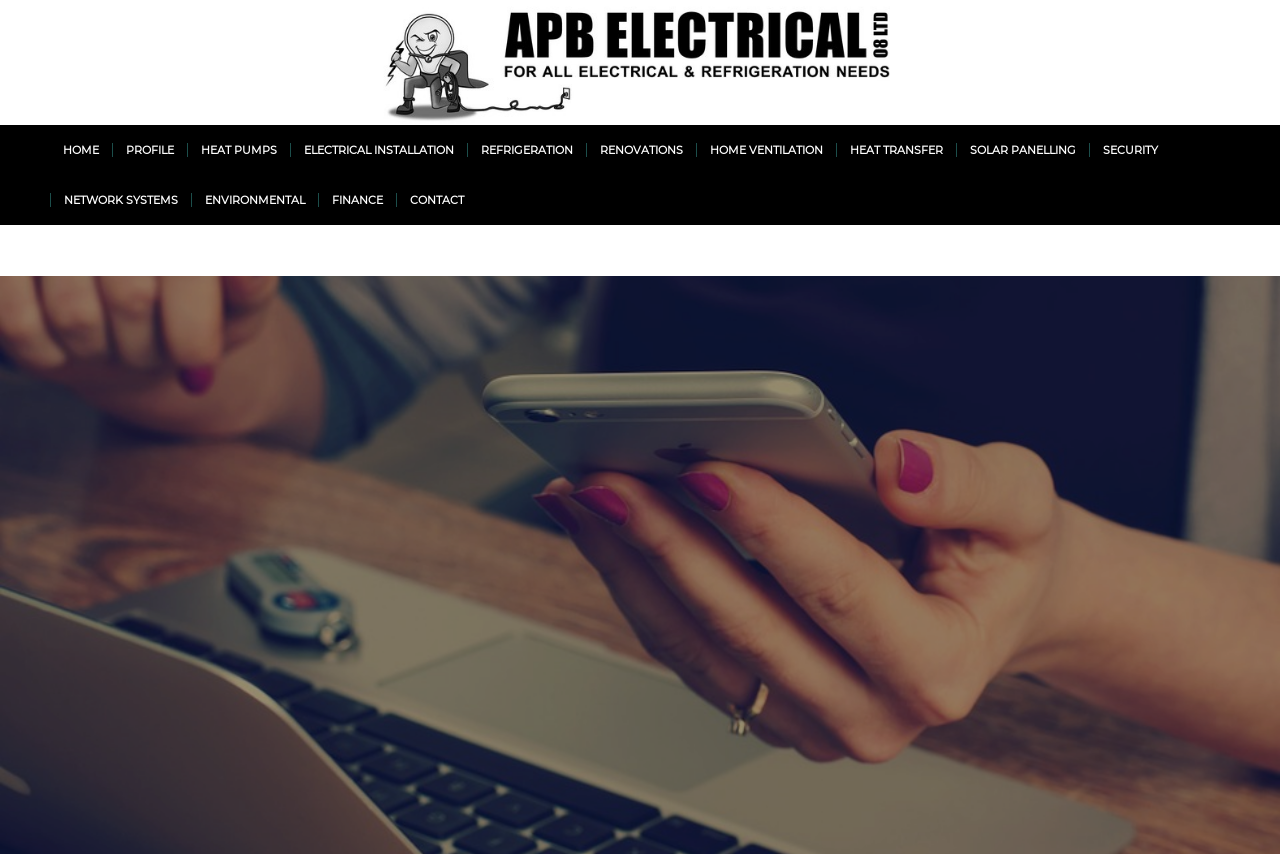Respond to the question below with a single word or phrase: How many menu items are available?

14